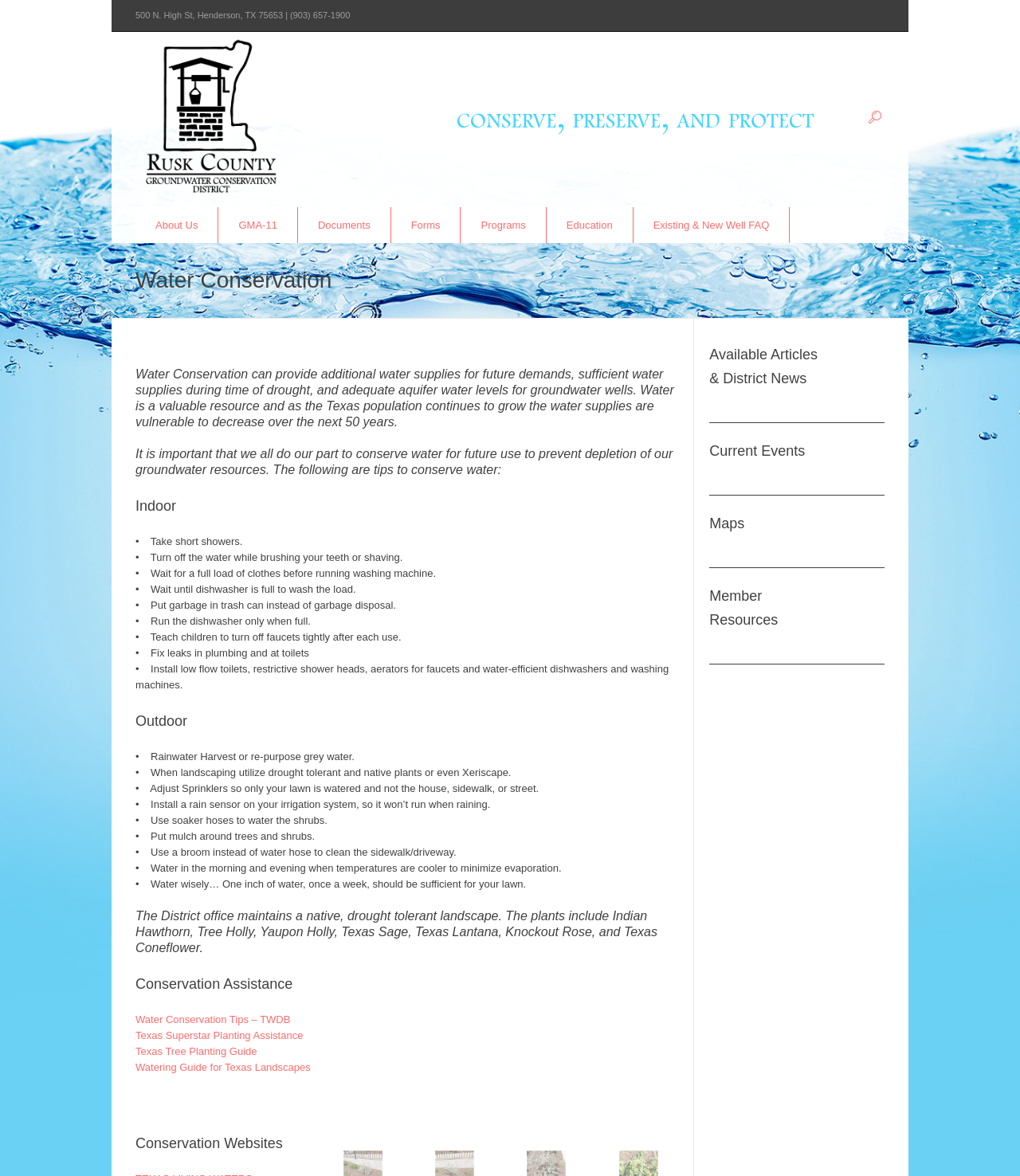Bounding box coordinates are specified in the format (top-left x, top-left y, bottom-right x, bottom-right y). All values are floating point numbers bounded between 0 and 1. Please provide the bounding box coordinate of the region this sentence describes: ABOUT US

None